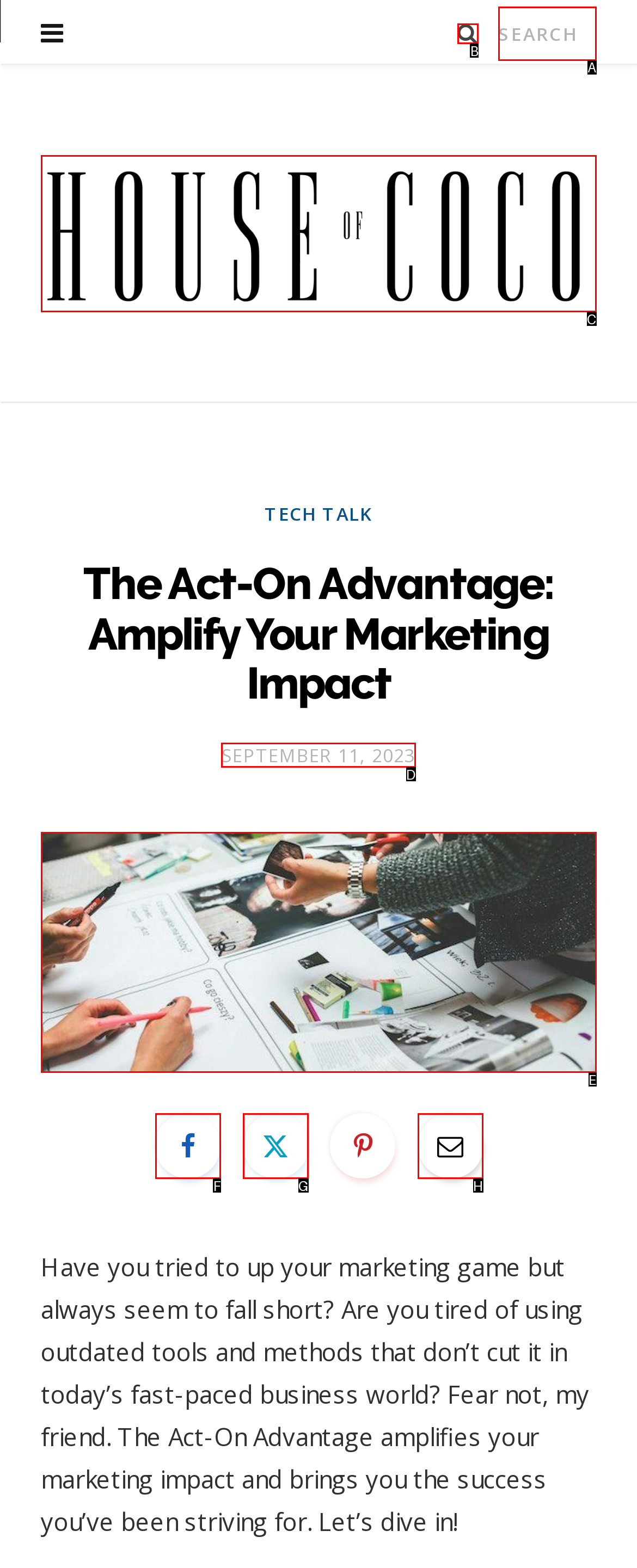Find the HTML element to click in order to complete this task: Search for something
Answer with the letter of the correct option.

B